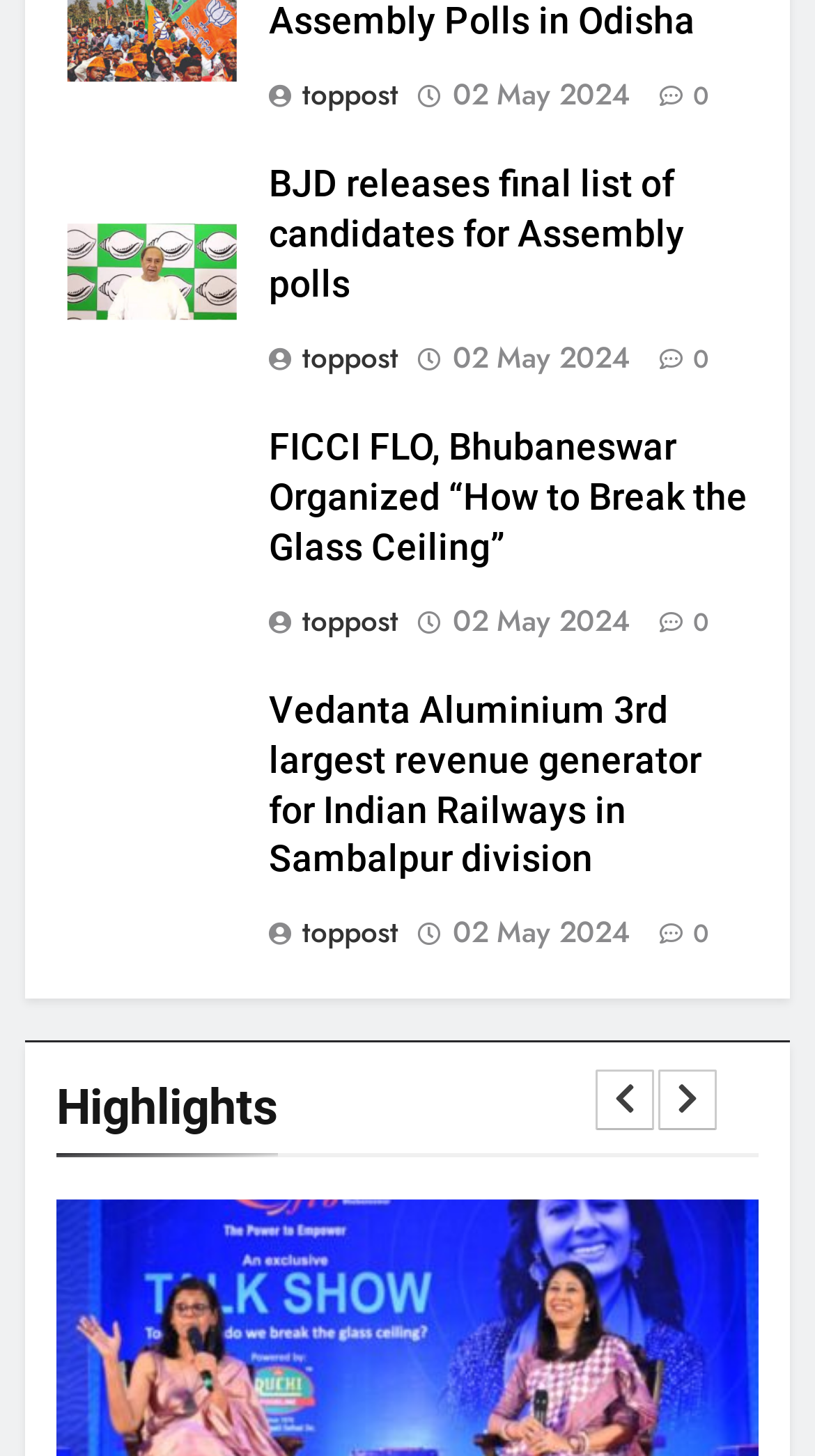Find the bounding box coordinates of the element you need to click on to perform this action: 'click on the toppost link'. The coordinates should be represented by four float values between 0 and 1, in the format [left, top, right, bottom].

[0.329, 0.05, 0.506, 0.079]